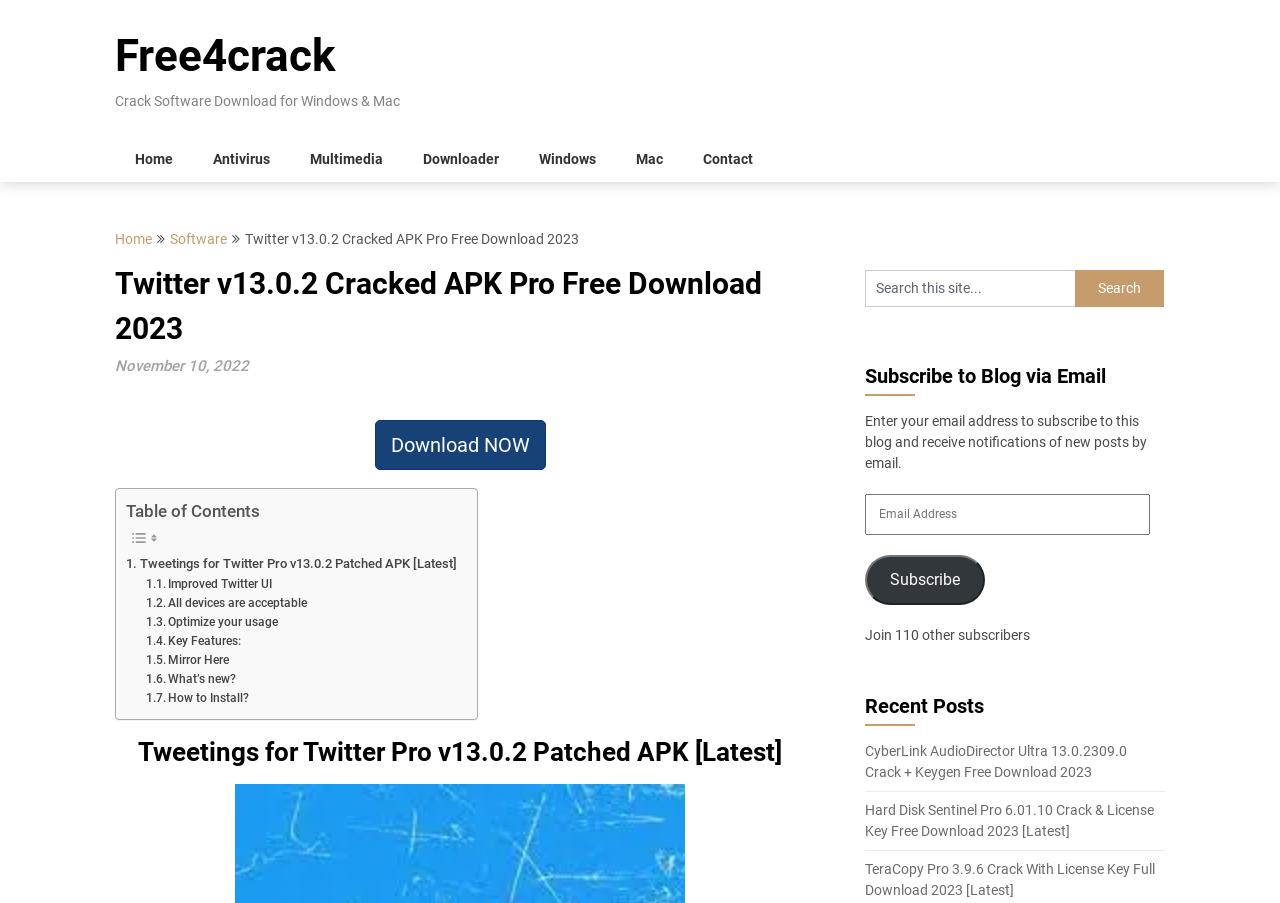Locate the primary headline on the webpage and provide its text.

Twitter v13.0.2 Cracked APK Pro Free Download 2023